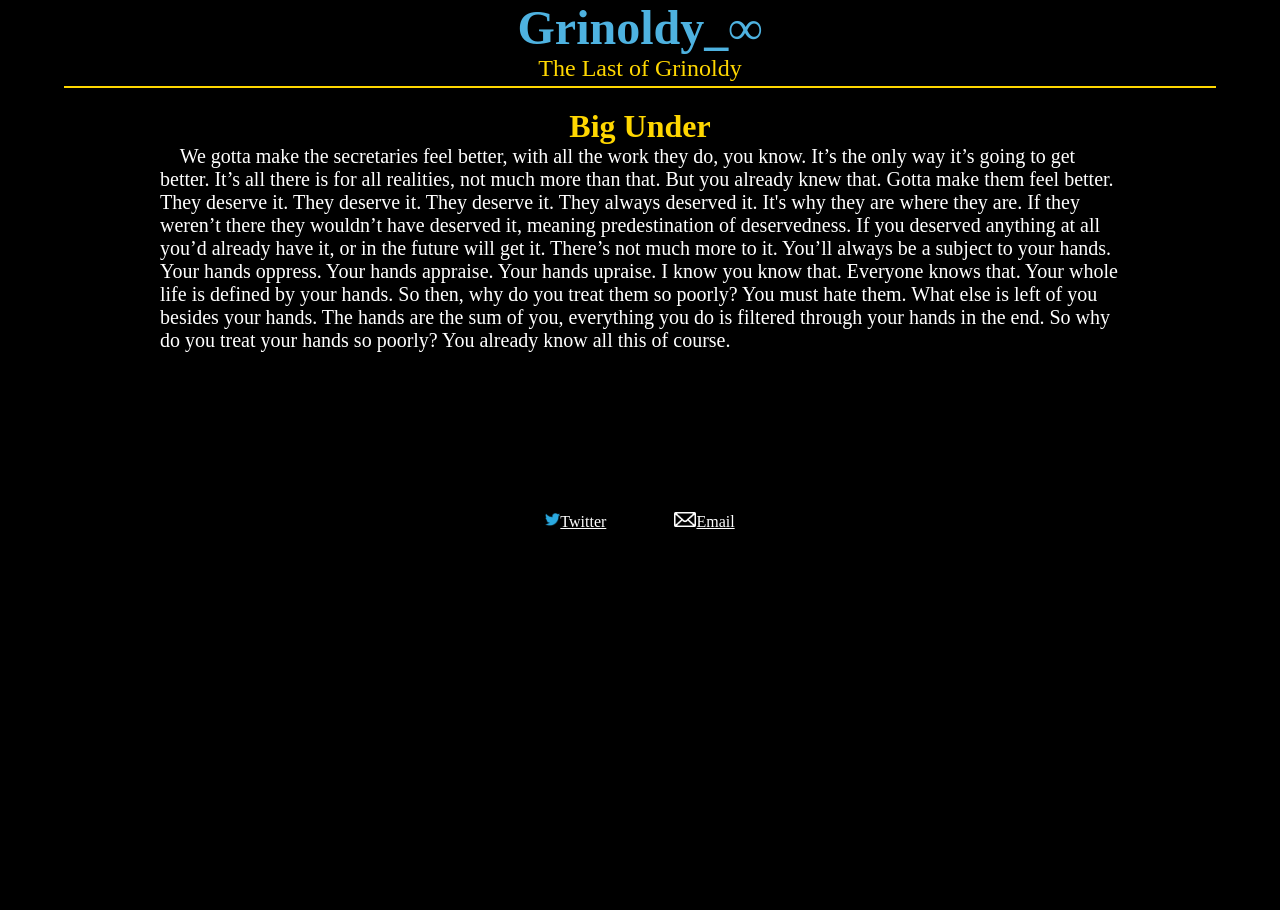Determine the bounding box coordinates in the format (top-left x, top-left y, bottom-right x, bottom-right y). Ensure all values are floating point numbers between 0 and 1. Identify the bounding box of the UI element described by: Twitter

[0.426, 0.564, 0.474, 0.582]